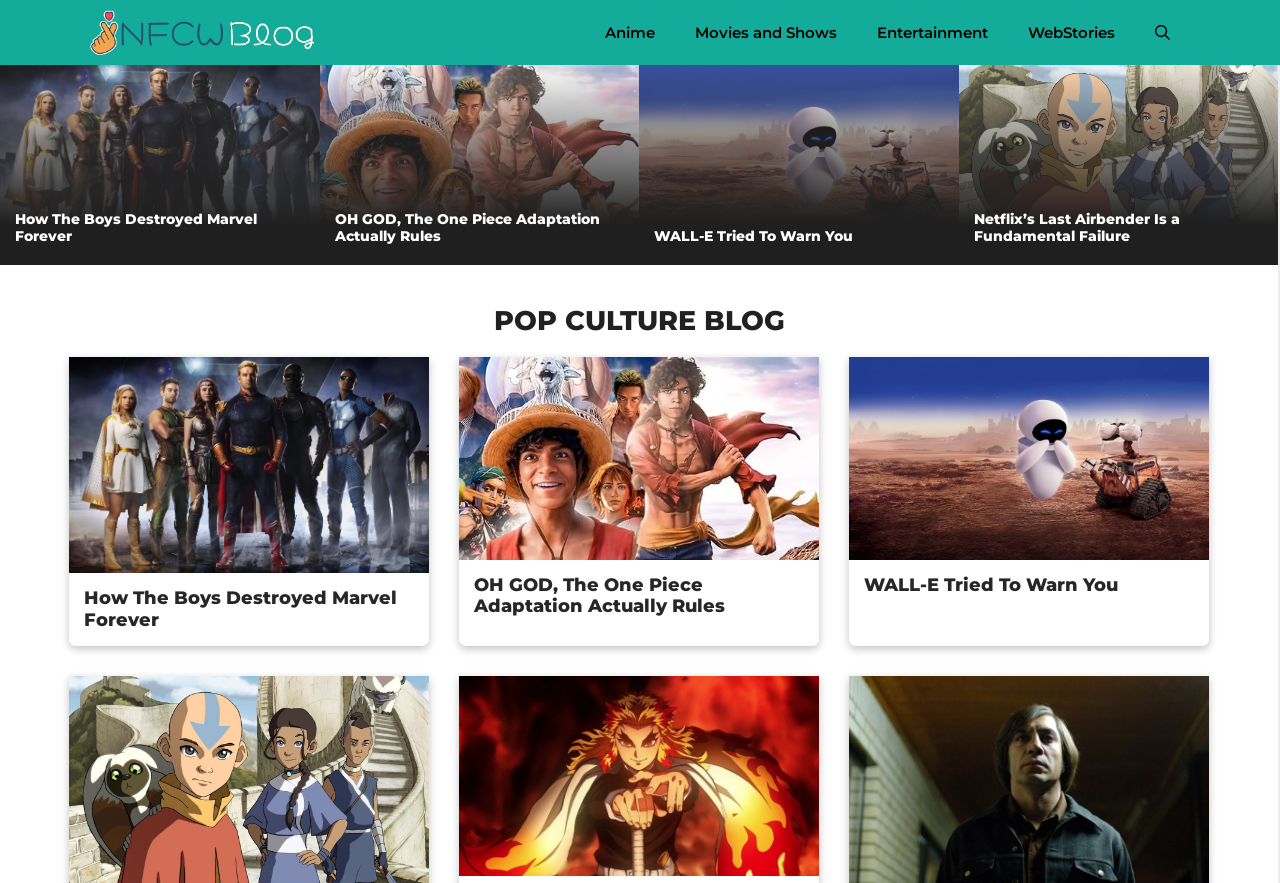Determine the bounding box coordinates for the area that needs to be clicked to fulfill this task: "View the Anime page". The coordinates must be given as four float numbers between 0 and 1, i.e., [left, top, right, bottom].

[0.457, 0.0, 0.527, 0.074]